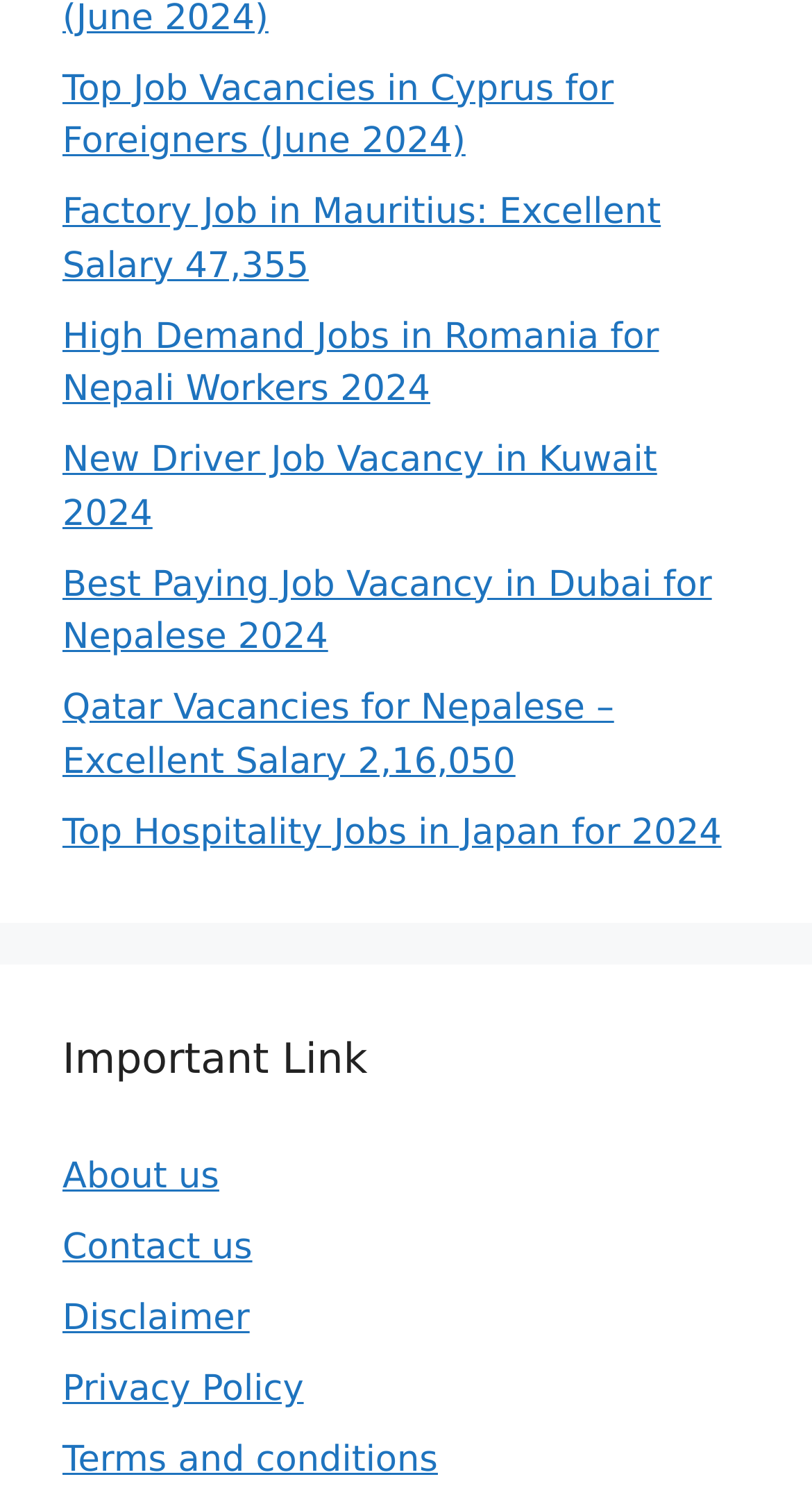Determine the bounding box coordinates for the element that should be clicked to follow this instruction: "Explore top job vacancies in Cyprus for foreigners". The coordinates should be given as four float numbers between 0 and 1, in the format [left, top, right, bottom].

[0.077, 0.046, 0.756, 0.11]